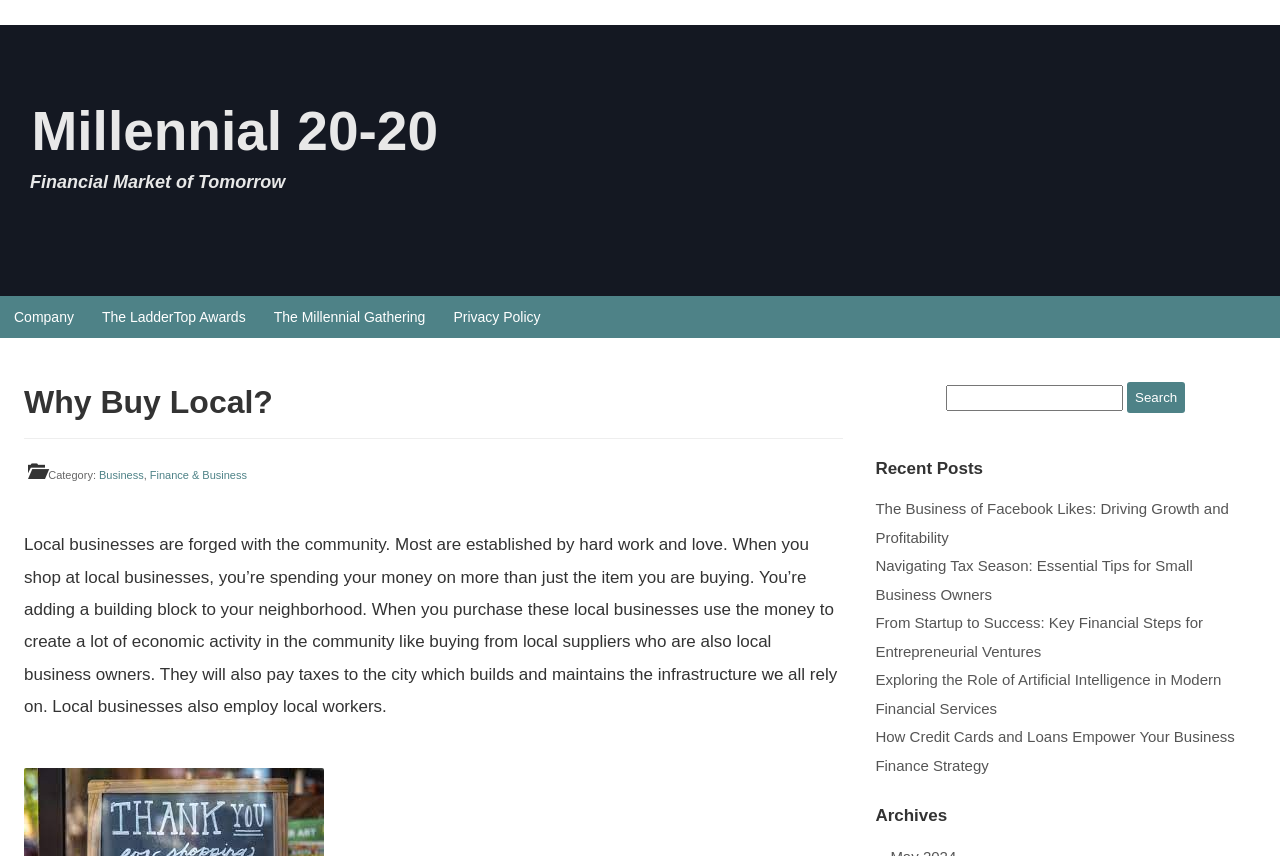Can you provide the bounding box coordinates for the element that should be clicked to implement the instruction: "Read about the business of Facebook Likes"?

[0.684, 0.585, 0.96, 0.638]